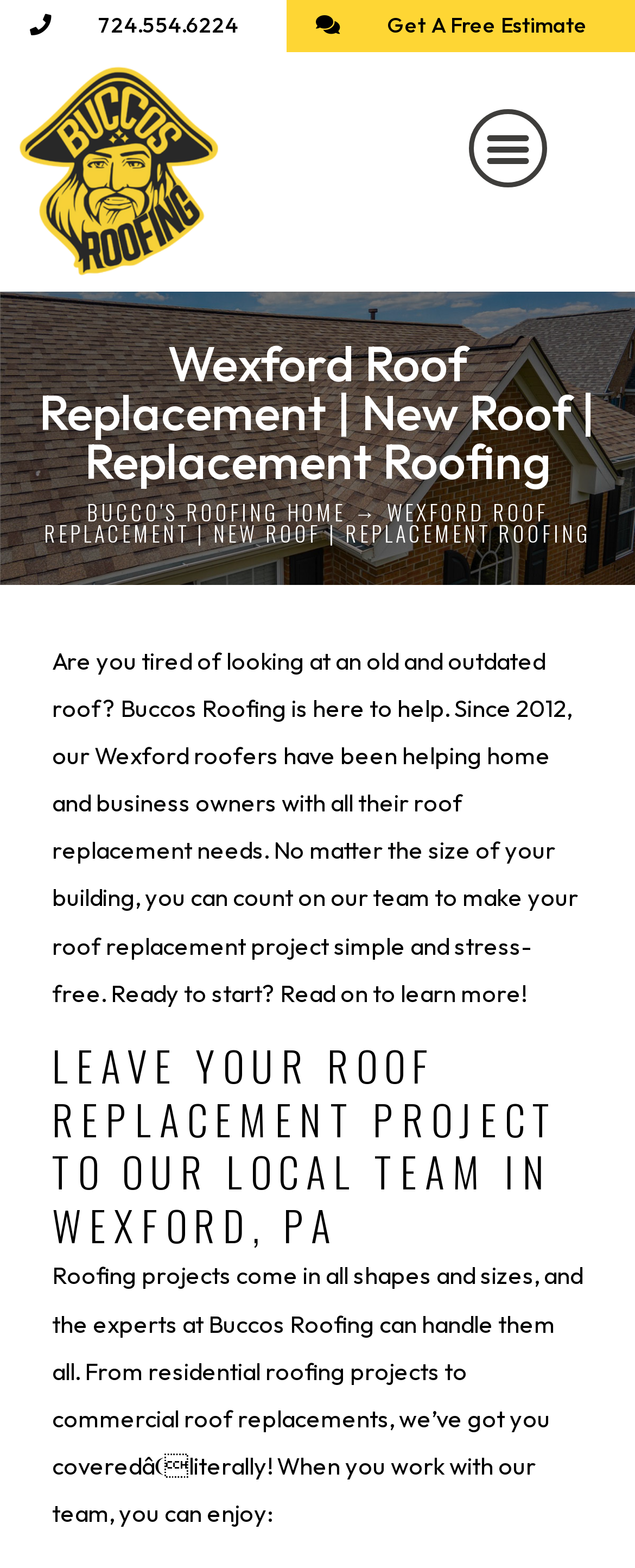Give the bounding box coordinates for this UI element: "Menu". The coordinates should be four float numbers between 0 and 1, arranged as [left, top, right, bottom].

[0.738, 0.069, 0.862, 0.119]